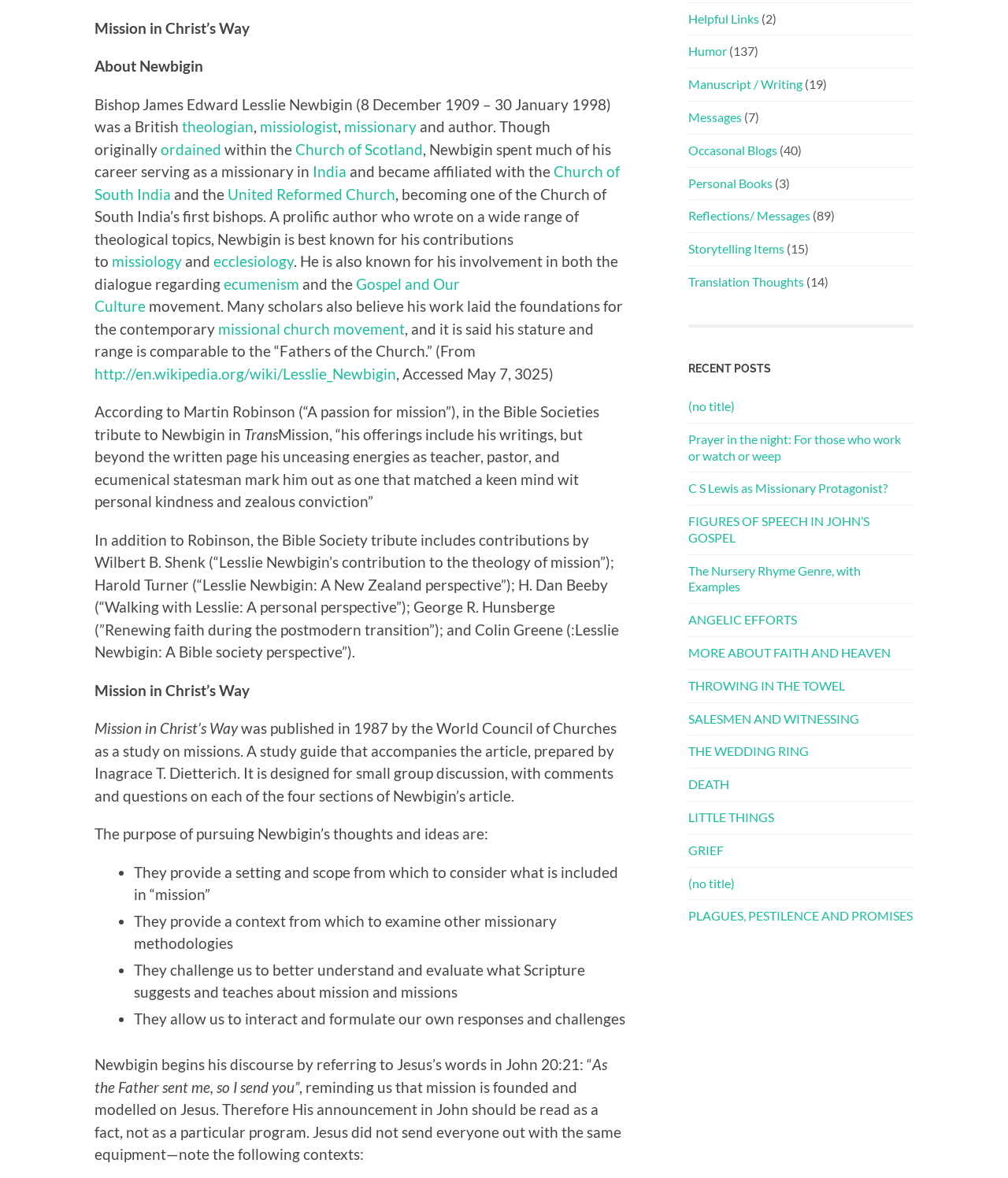Identify the bounding box for the given UI element using the description provided. Coordinates should be in the format (top-left x, top-left y, bottom-right x, bottom-right y) and must be between 0 and 1. Here is the description: PLAGUES, PESTILENCE AND PROMISES

[0.683, 0.771, 0.905, 0.784]